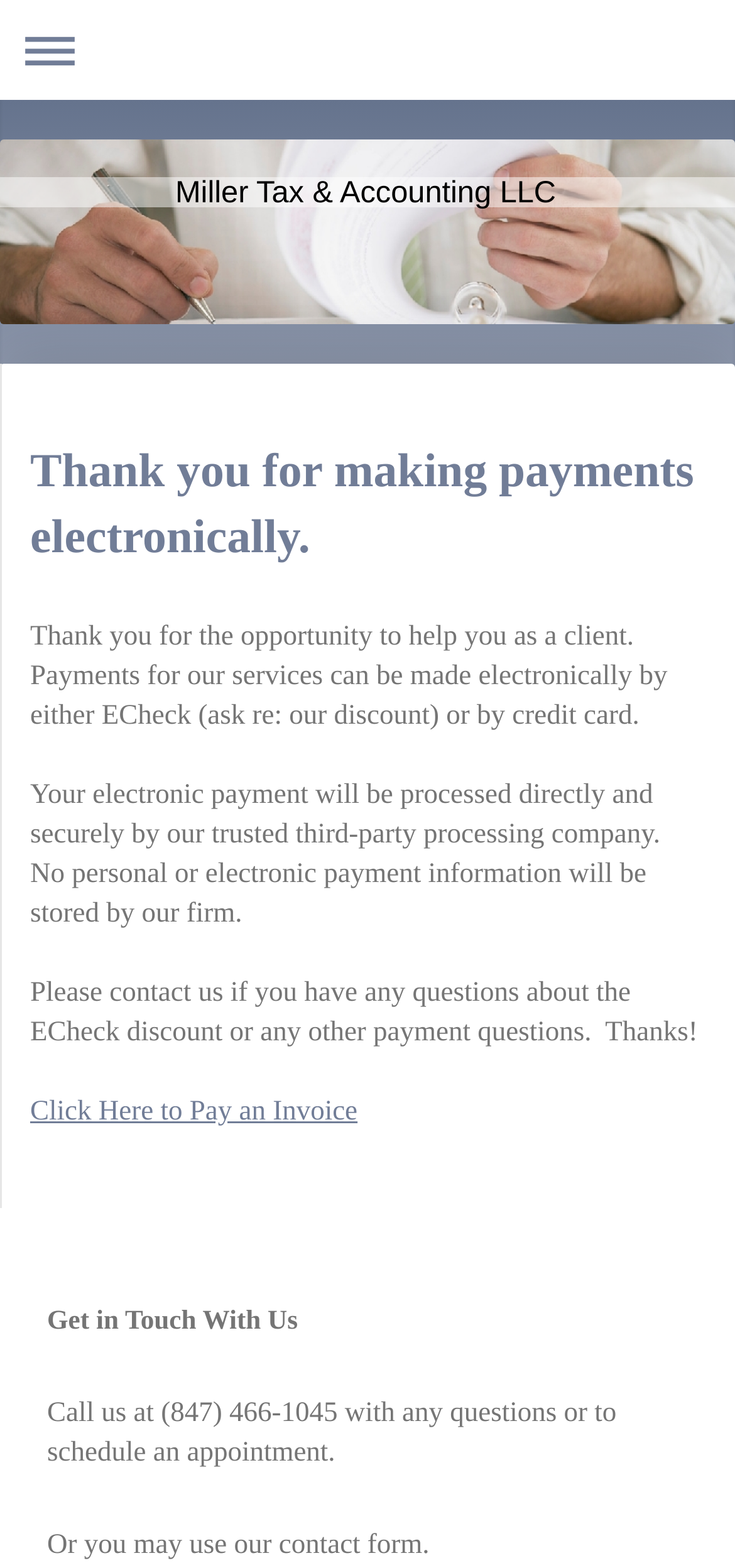What is the phone number to contact?
Please use the image to deliver a detailed and complete answer.

The phone number can be found in the StaticText element with the text 'Call us at (847) 466-1045 with any questions or to schedule an appointment.' which is a child of the Root Element.